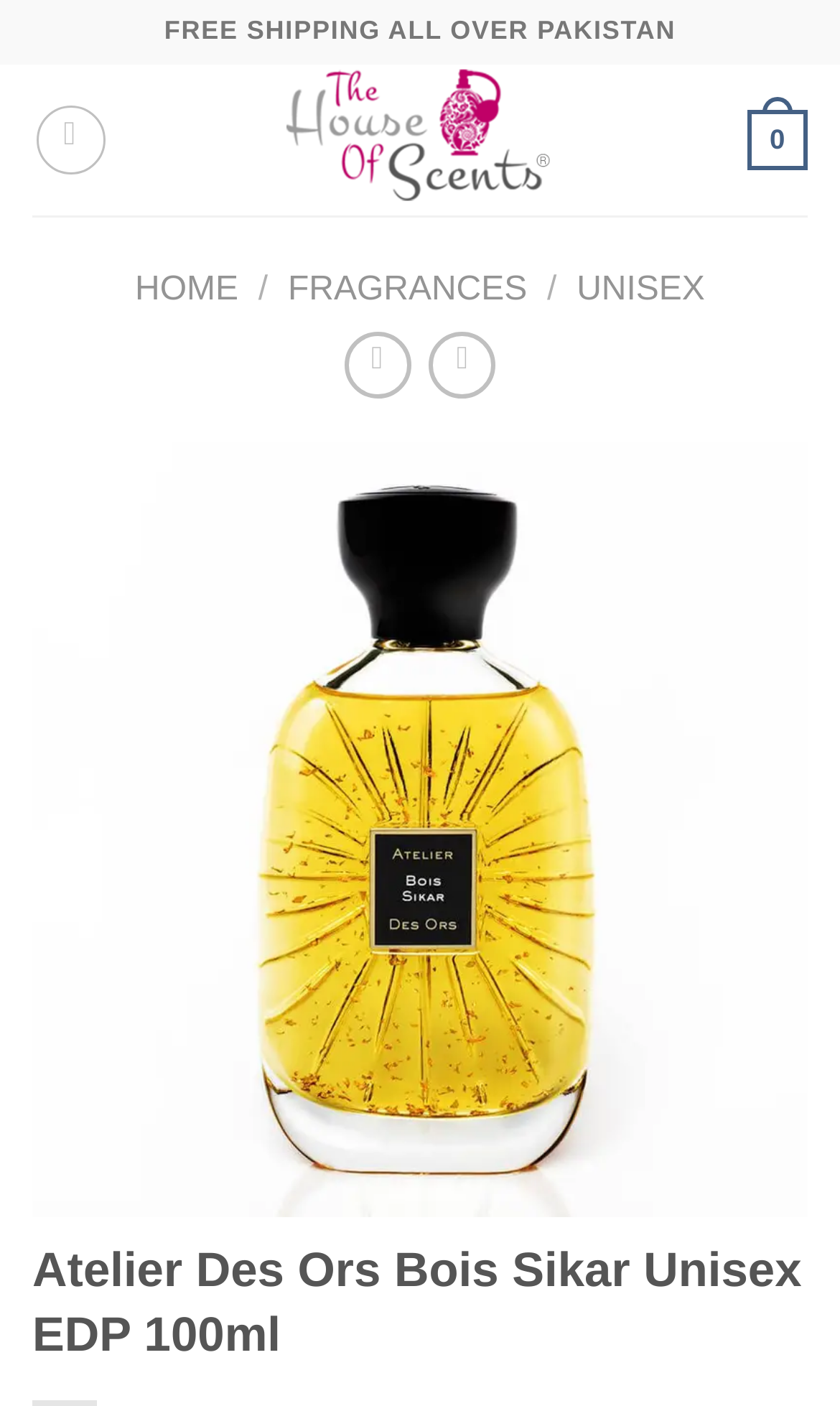Identify the headline of the webpage and generate its text content.

Atelier Des Ors Bois Sikar Unisex EDP 100ml